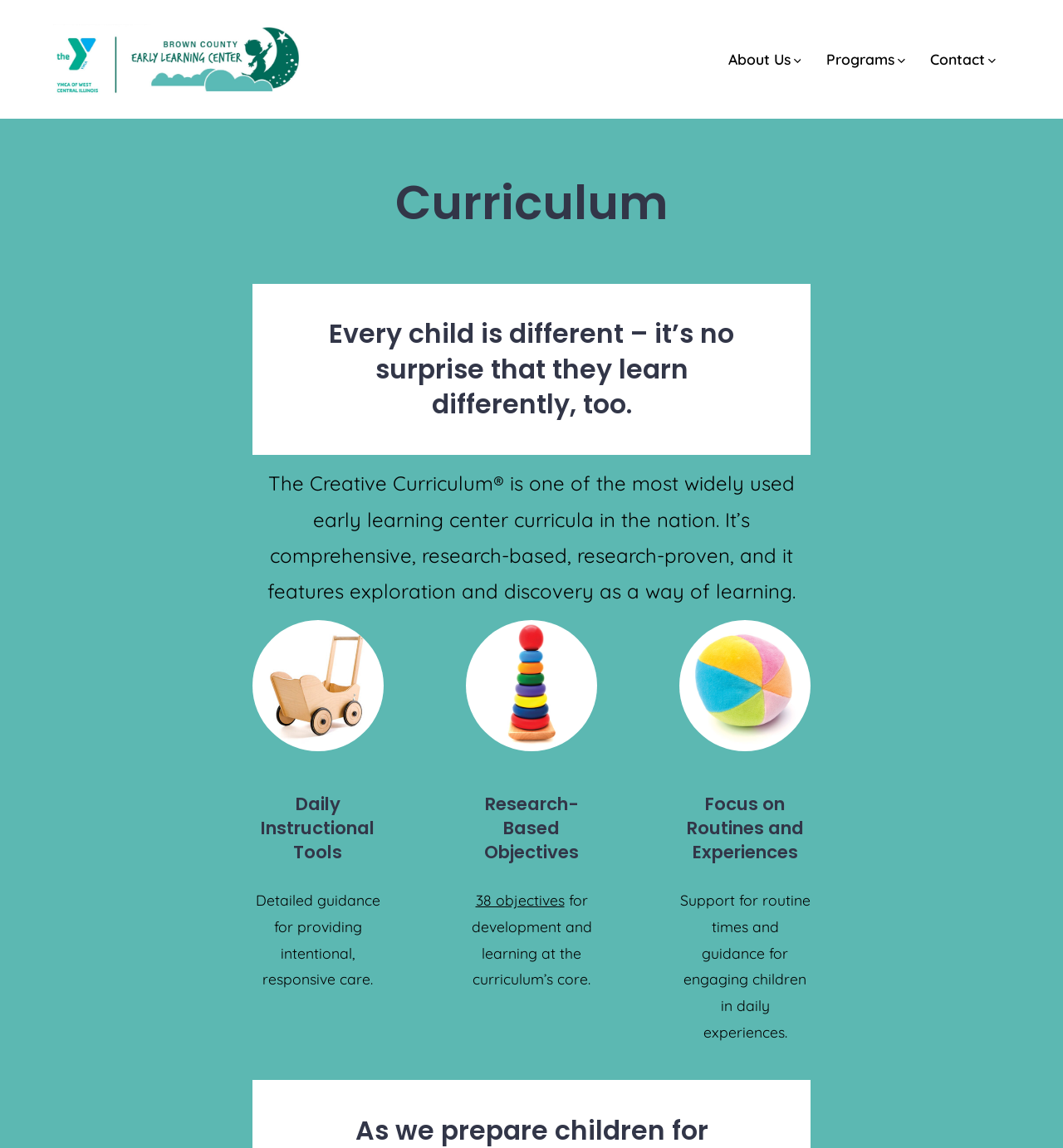Give a detailed account of the webpage's layout and content.

The webpage is about the curriculum of Brown County Early Learning Center. At the top, there is a heading with the center's name, accompanied by a link and an image. Below this, there is a horizontal navigation menu with three options: "About Us", "Programs", and "Contact", each with a corresponding image.

The main content of the page is divided into sections, starting with a heading "Curriculum" at the top. The first section has a heading that reads "Every child is different – it’s no surprise that they learn differently, too." Below this, there is a paragraph of text describing the Creative Curriculum, a widely used early learning center curriculum. To the right of this text, there is an image.

The next section is headed "Daily Instructional Tools" and has a paragraph of text describing the guidance provided for intentional, responsive care. Above this text, there is another image.

The following section is headed "Research-Based Objectives" and has a link to "38 objectives" for development and learning. There is also a paragraph of text describing the objectives. To the left of this text, there is an image.

The final section is headed "Focus on Routines and Experiences" and has a paragraph of text describing the support provided for routine times and daily experiences. Above this text, there is another image.